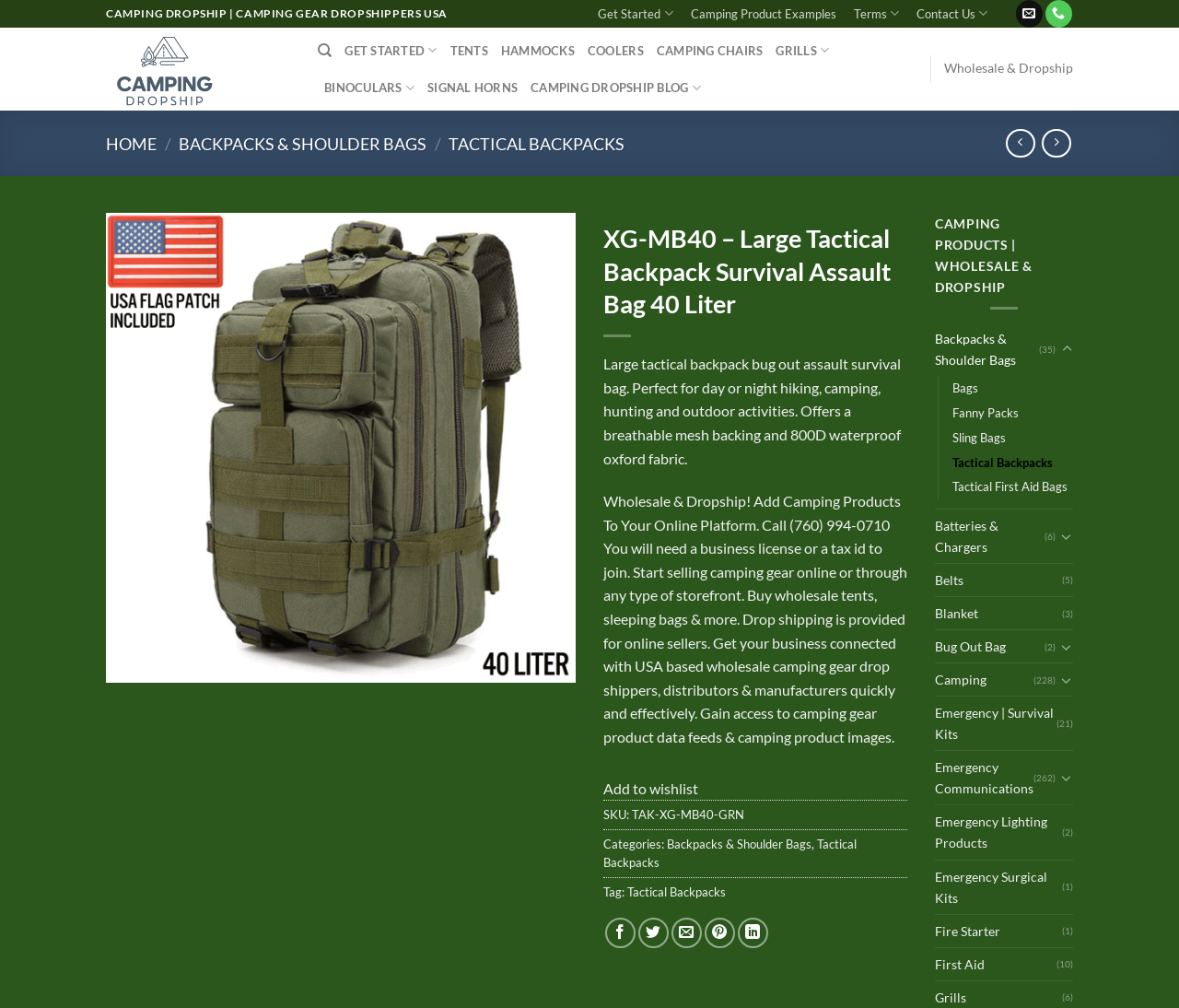What is the material of the product?
Please provide a single word or phrase as your answer based on the image.

800D waterproof oxford fabric